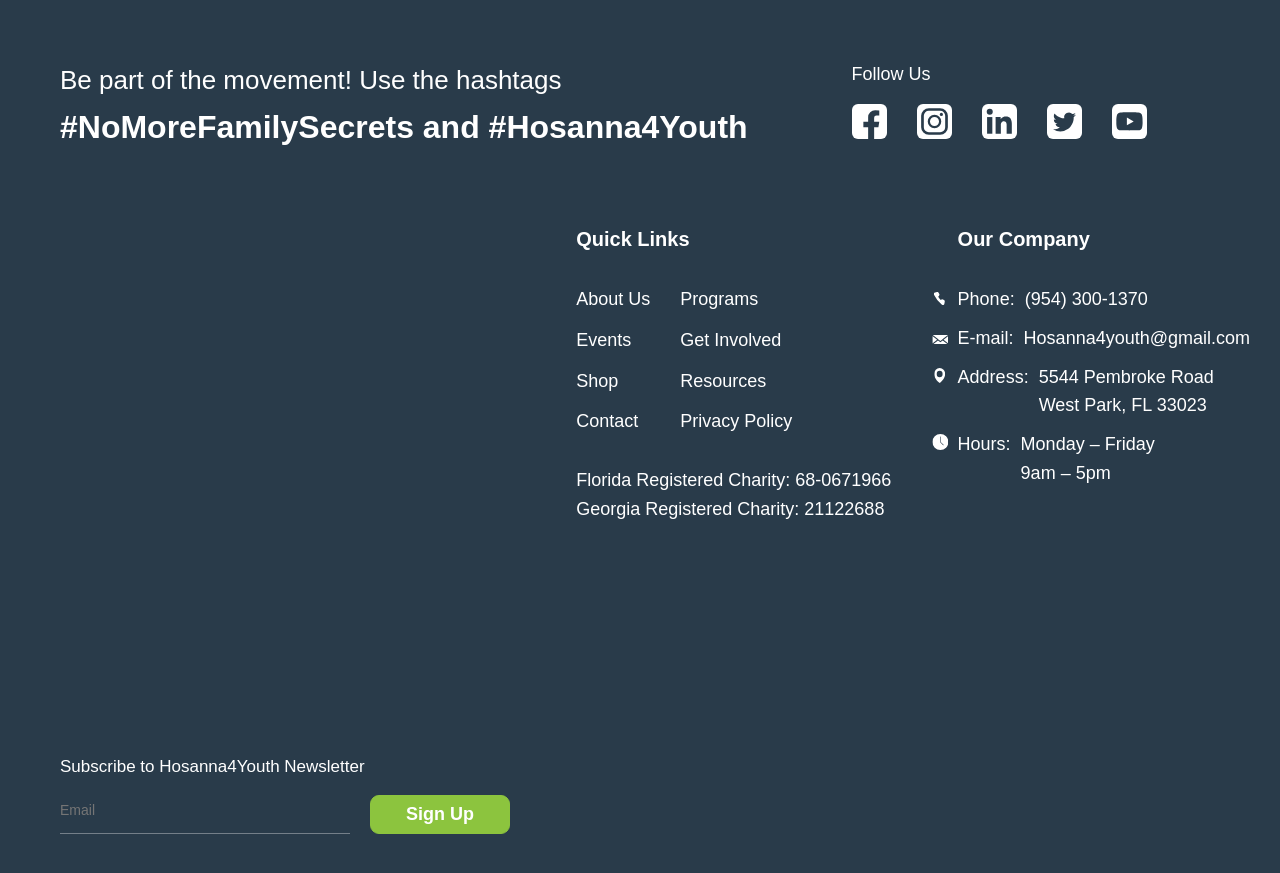Using the provided description: "Learning Community Network", find the bounding box coordinates of the corresponding UI element. The output should be four float numbers between 0 and 1, in the format [left, top, right, bottom].

None